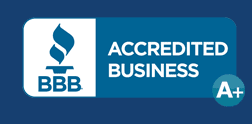What does the torch logo symbolize?
Utilize the information in the image to give a detailed answer to the question.

The iconic BBB torch logo, featured on the seal, symbolizes trust and integrity in business practices, indicating the business's commitment to customer satisfaction and quality service.